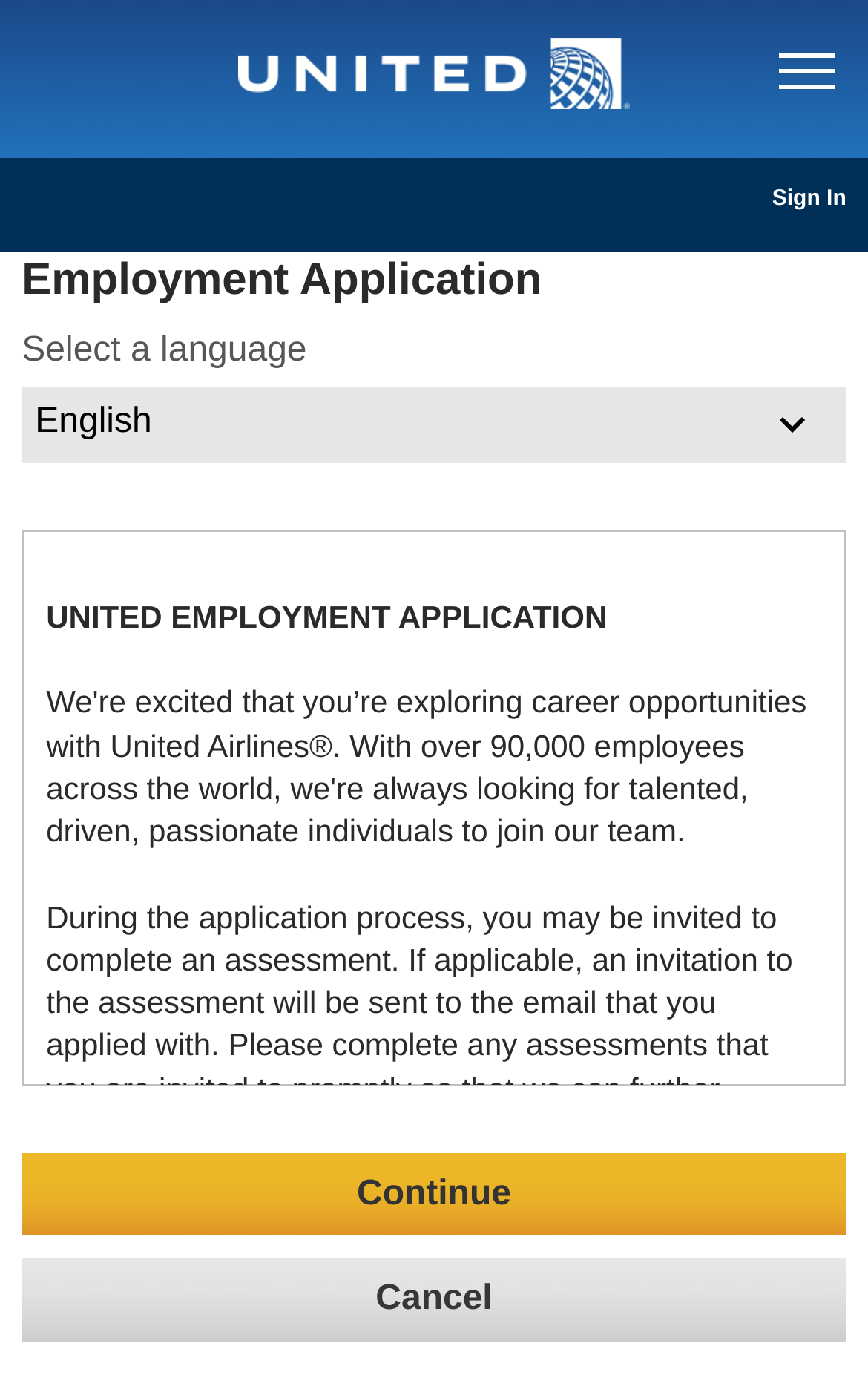Please predict the bounding box coordinates (top-left x, top-left y, bottom-right x, bottom-right y) for the UI element in the screenshot that fits the description: Sign In

[0.89, 0.134, 0.975, 0.152]